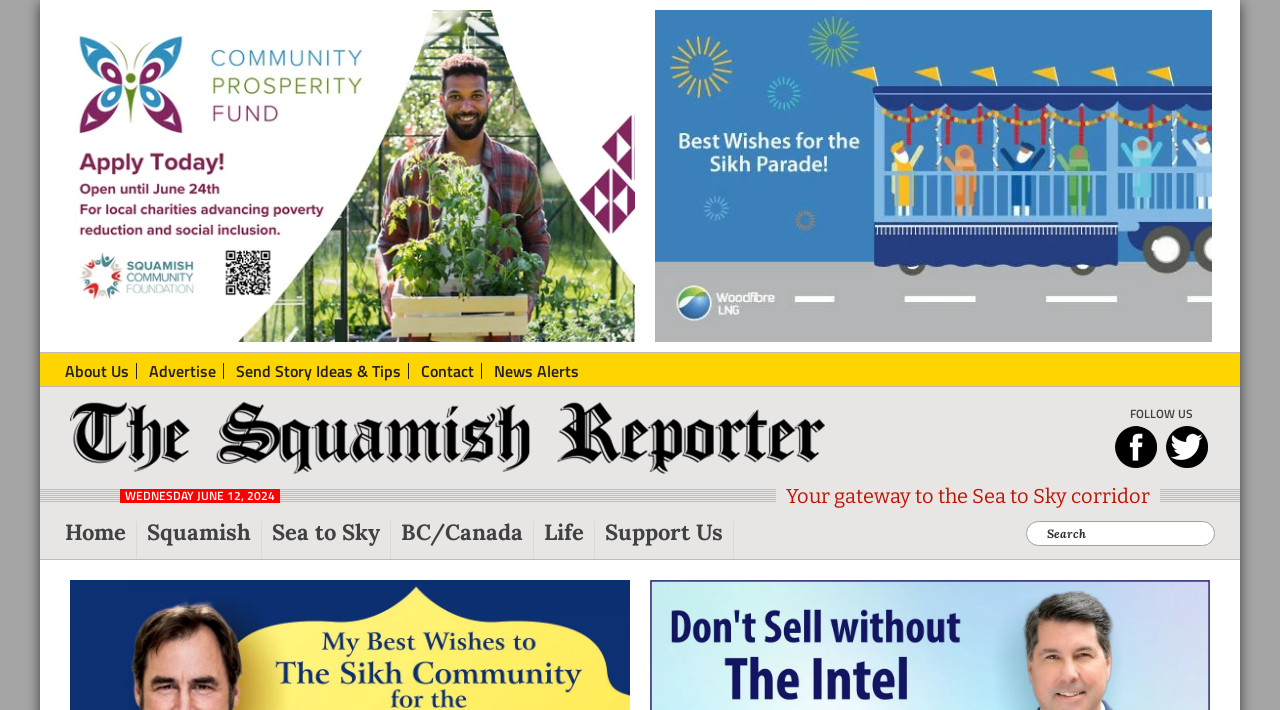Provide the bounding box coordinates for the UI element that is described by this text: "View Map". The coordinates should be in the form of four float numbers between 0 and 1: [left, top, right, bottom].

None